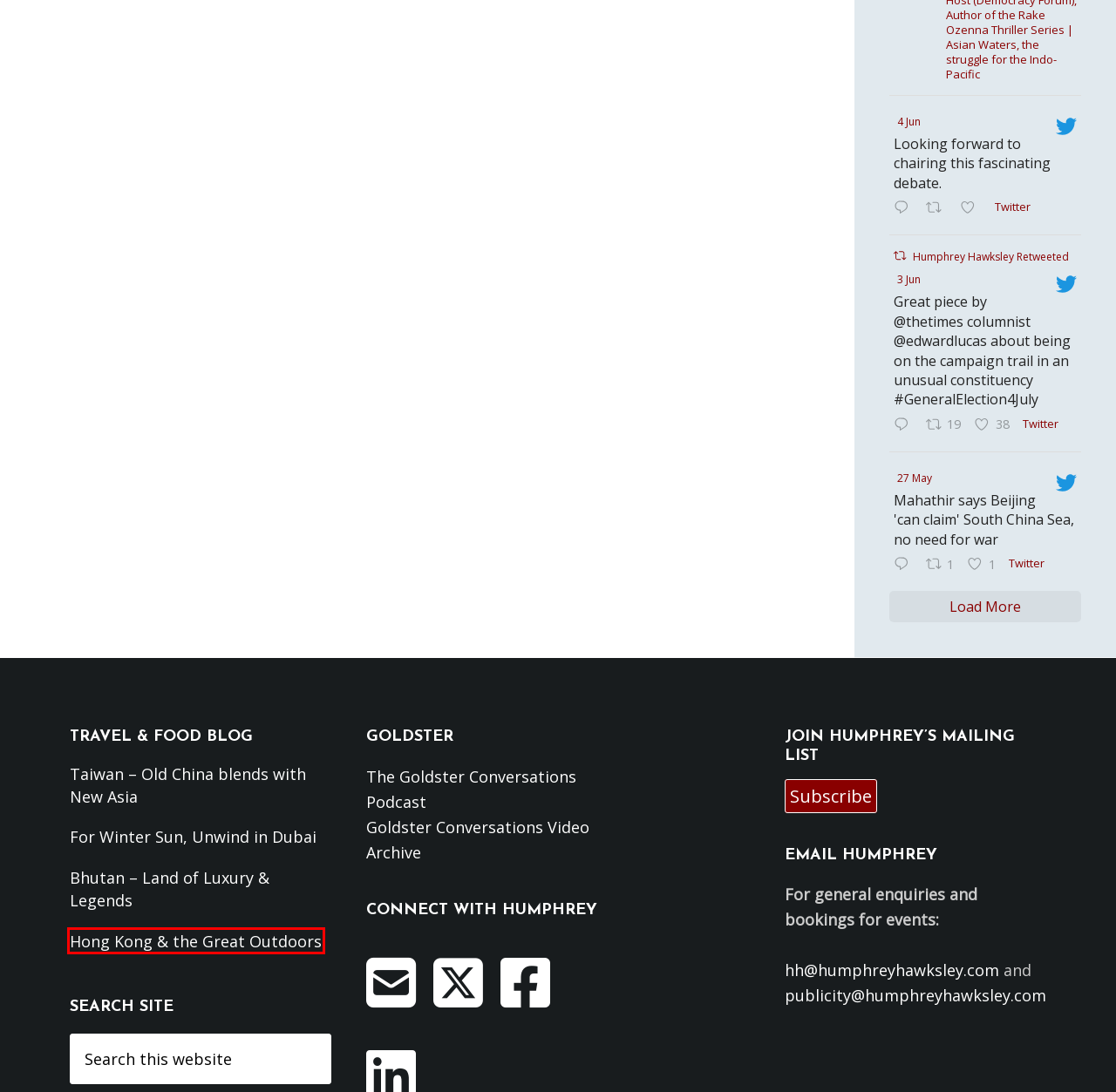Examine the screenshot of a webpage with a red bounding box around an element. Then, select the webpage description that best represents the new page after clicking the highlighted element. Here are the descriptions:
A. For Winter Sun, Unwind in Dubai
B. Hong Kong & the Great Outdoors
C. Goldster Conversations Video Archive
D. Taiwan – Old China blends with New Asia
E. A Travel & Food Blog
F. Bhutan – Land of Luxury & Legends
G. Humphrey’s Diary
H. Joining the Dots

B